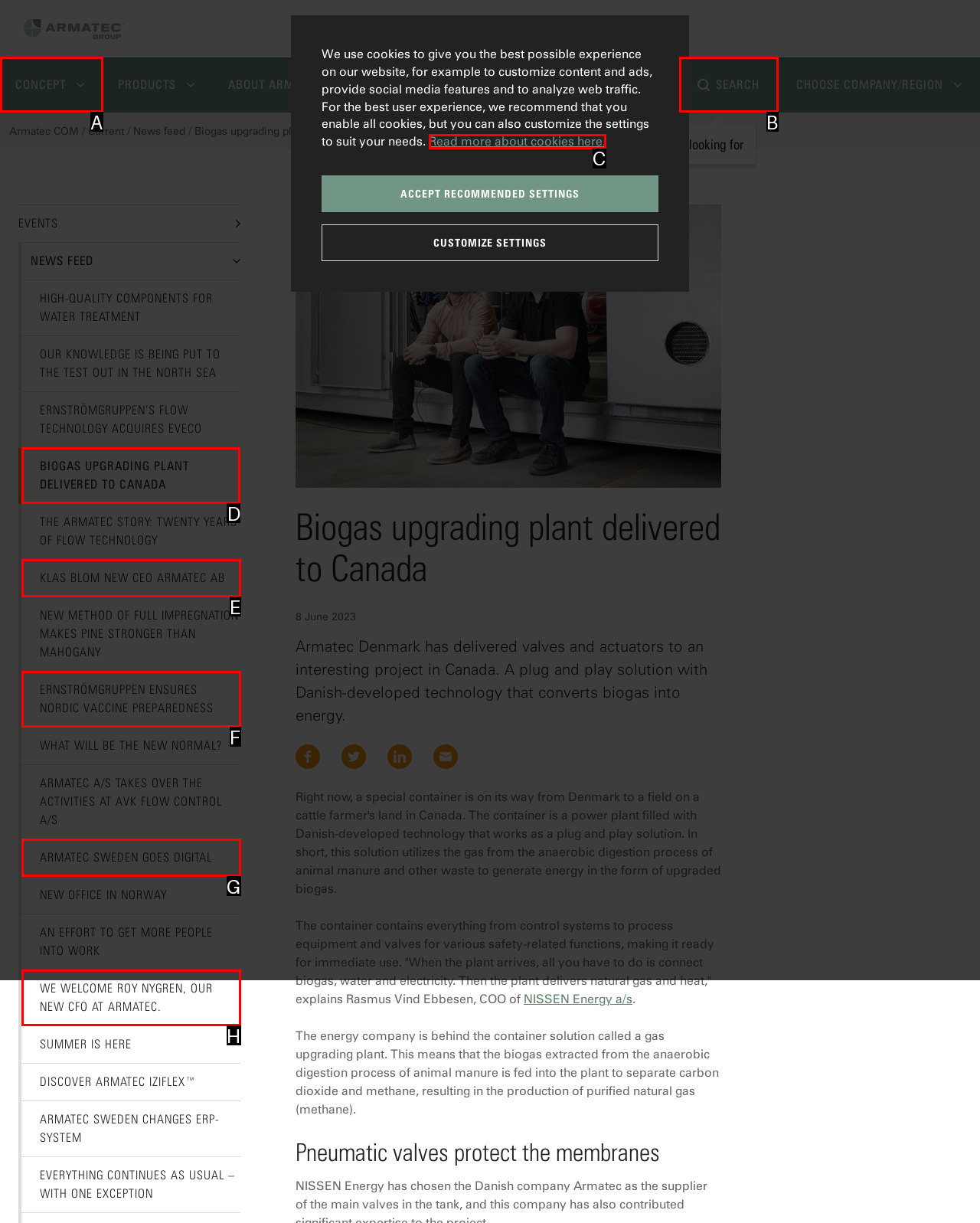Please identify the correct UI element to click for the task: Click on the 'BIOGAS UPGRADING PLANT DELIVERED TO CANADA' link Respond with the letter of the appropriate option.

D